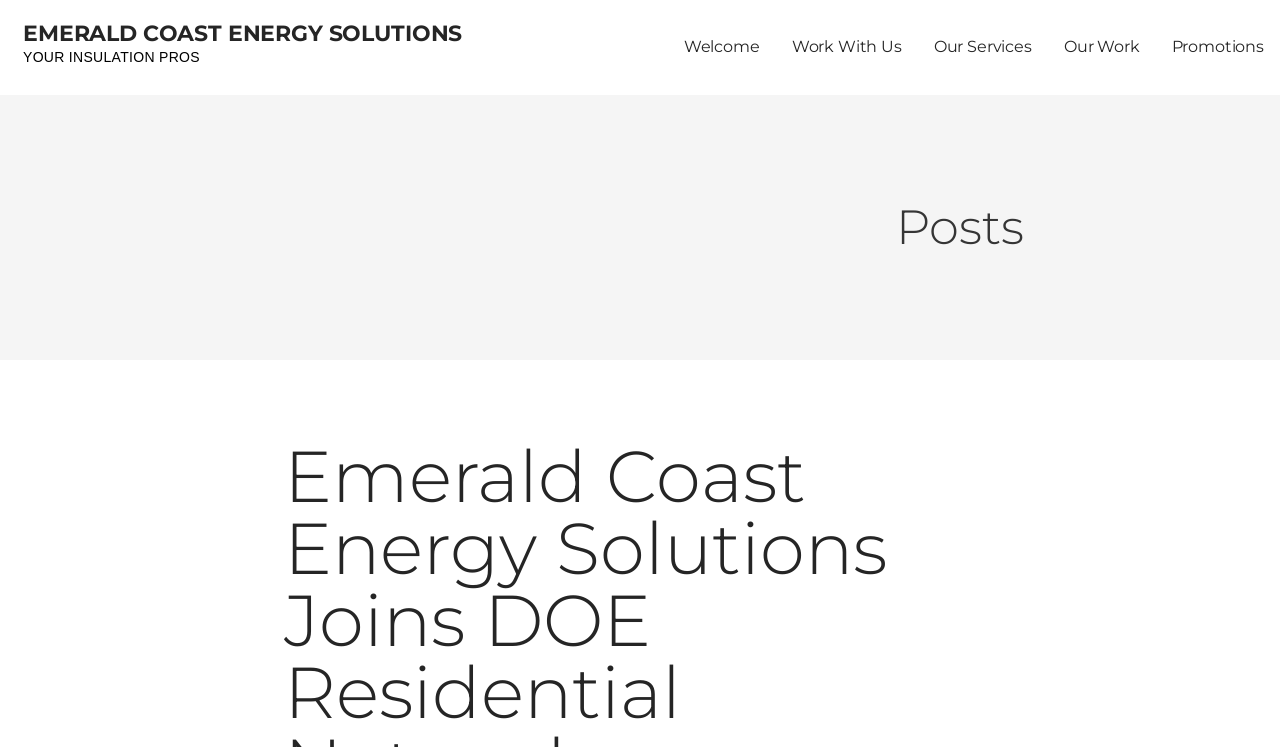Extract the bounding box coordinates of the UI element described by: "Promotions". The coordinates should include four float numbers ranging from 0 to 1, e.g., [left, top, right, bottom].

[0.903, 0.0, 1.0, 0.127]